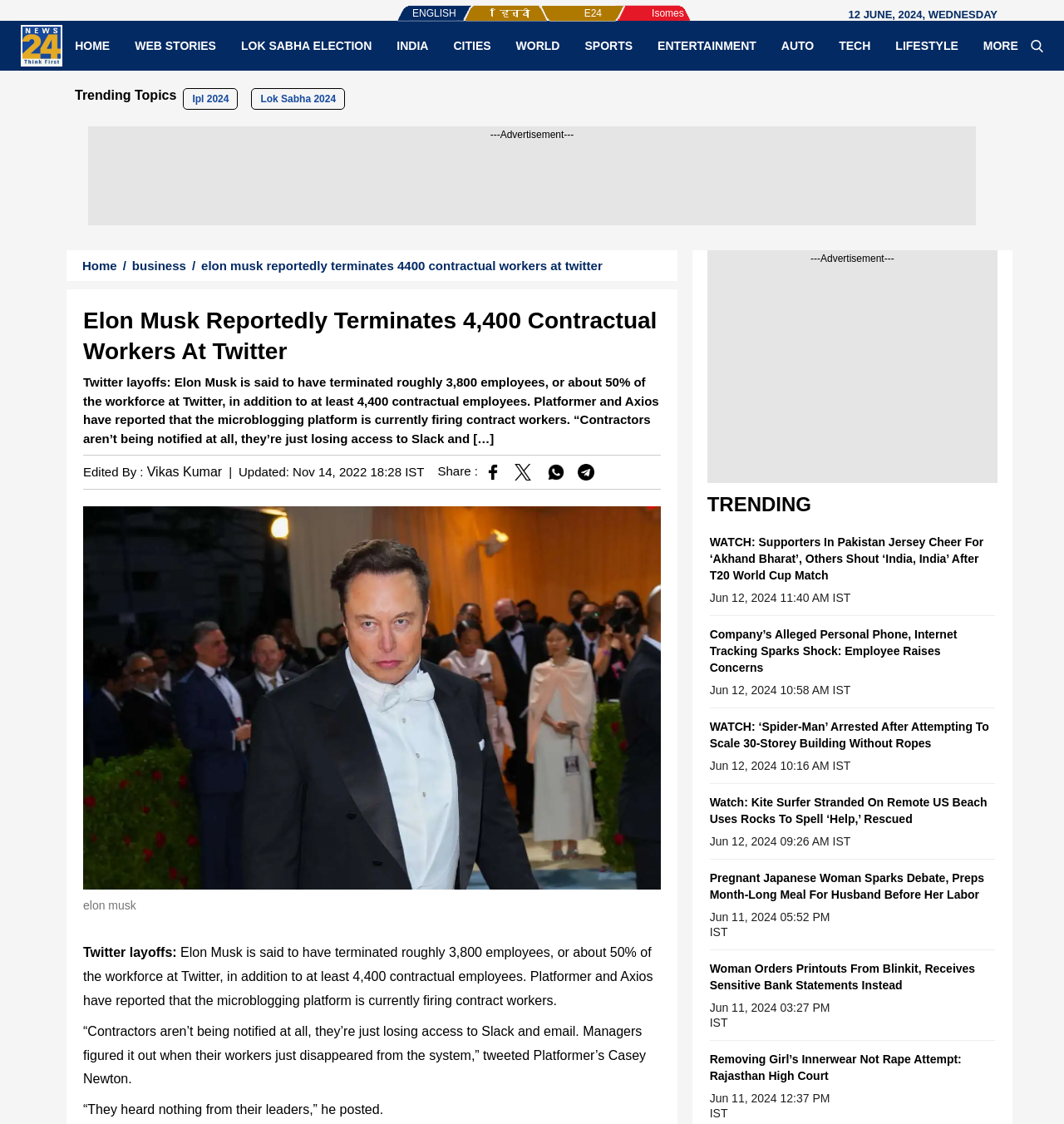Please identify and generate the text content of the webpage's main heading.

Elon Musk Reportedly Terminates 4,400 Contractual Workers At Twitter